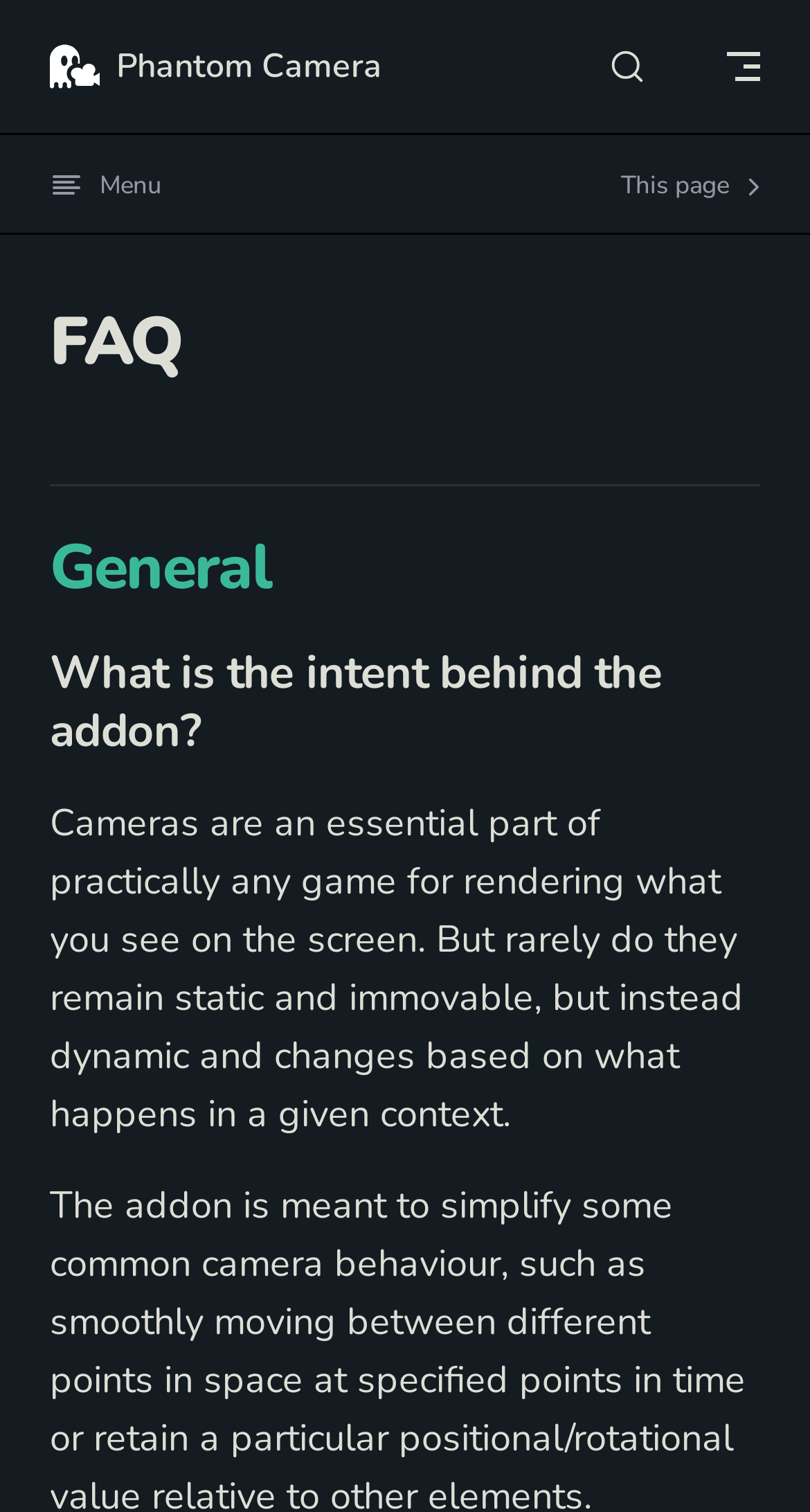What is the topic of the text below the 'What is the intent behind the addon?' heading?
Please ensure your answer is as detailed and informative as possible.

I read the text below the 'What is the intent behind the addon?' heading, which talks about cameras being an essential part of games. The topic is clearly about cameras in games.